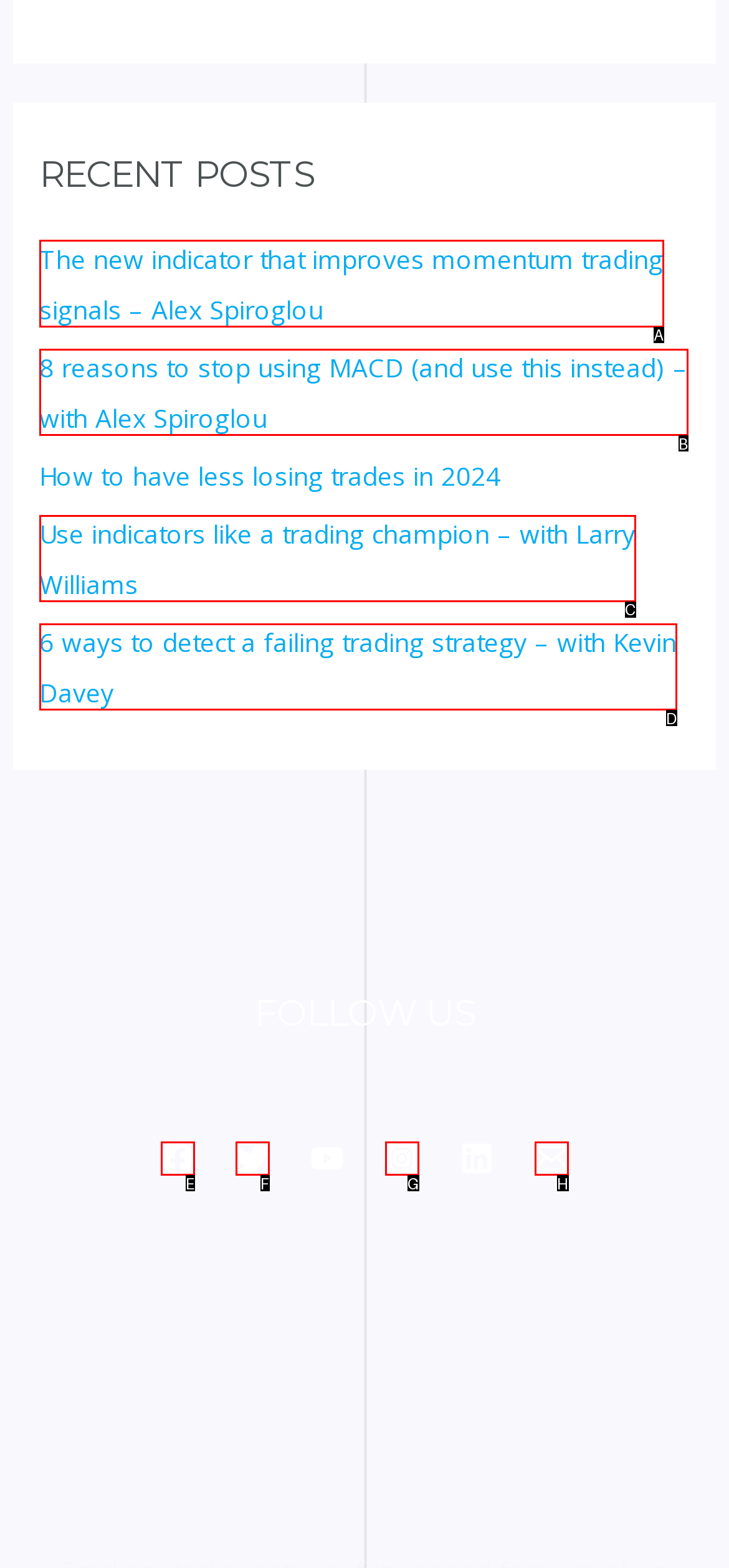Select the letter from the given choices that aligns best with the description: Email. Reply with the specific letter only.

H